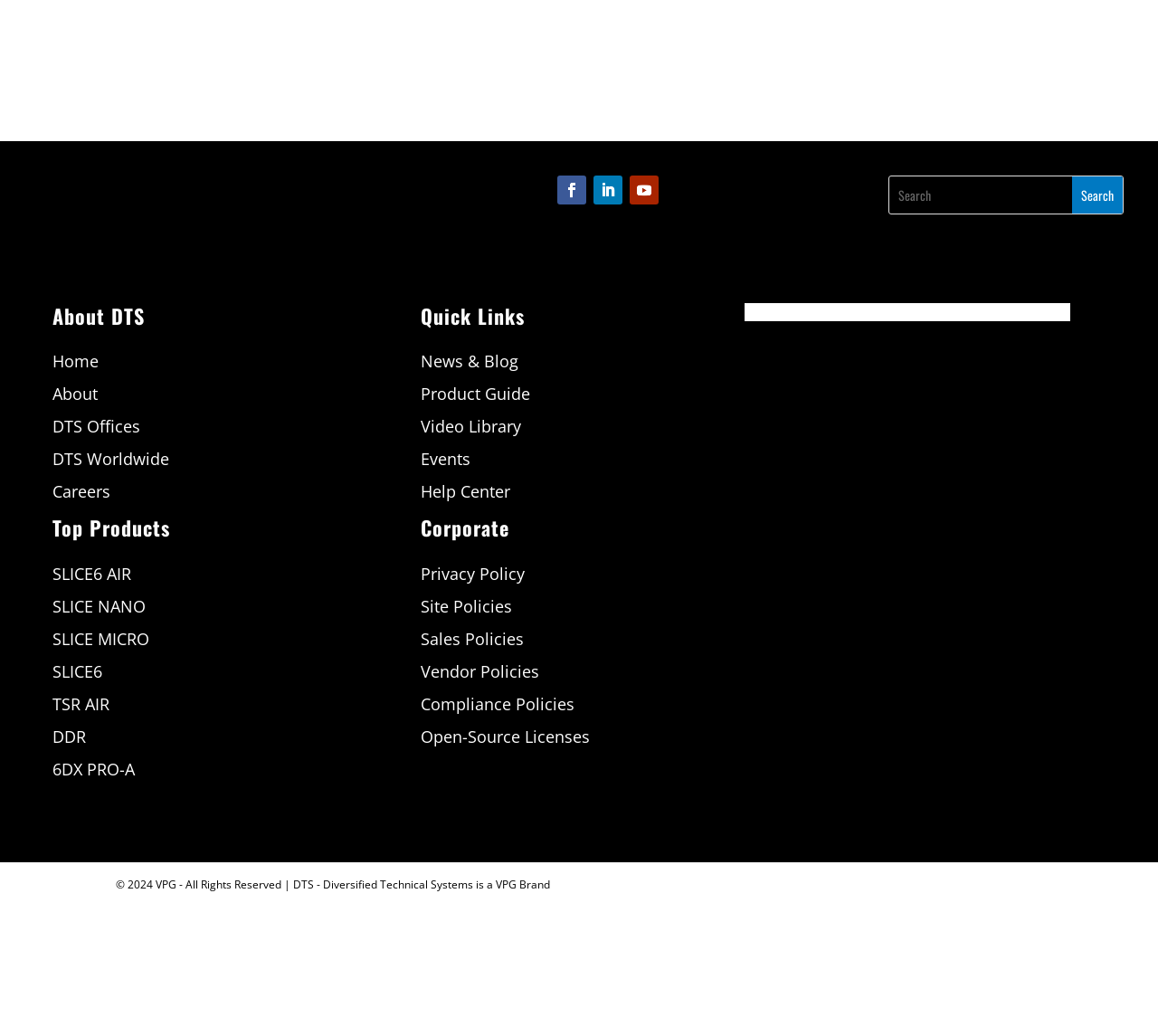Provide the bounding box coordinates of the area you need to click to execute the following instruction: "Go to the home page".

[0.045, 0.338, 0.085, 0.359]